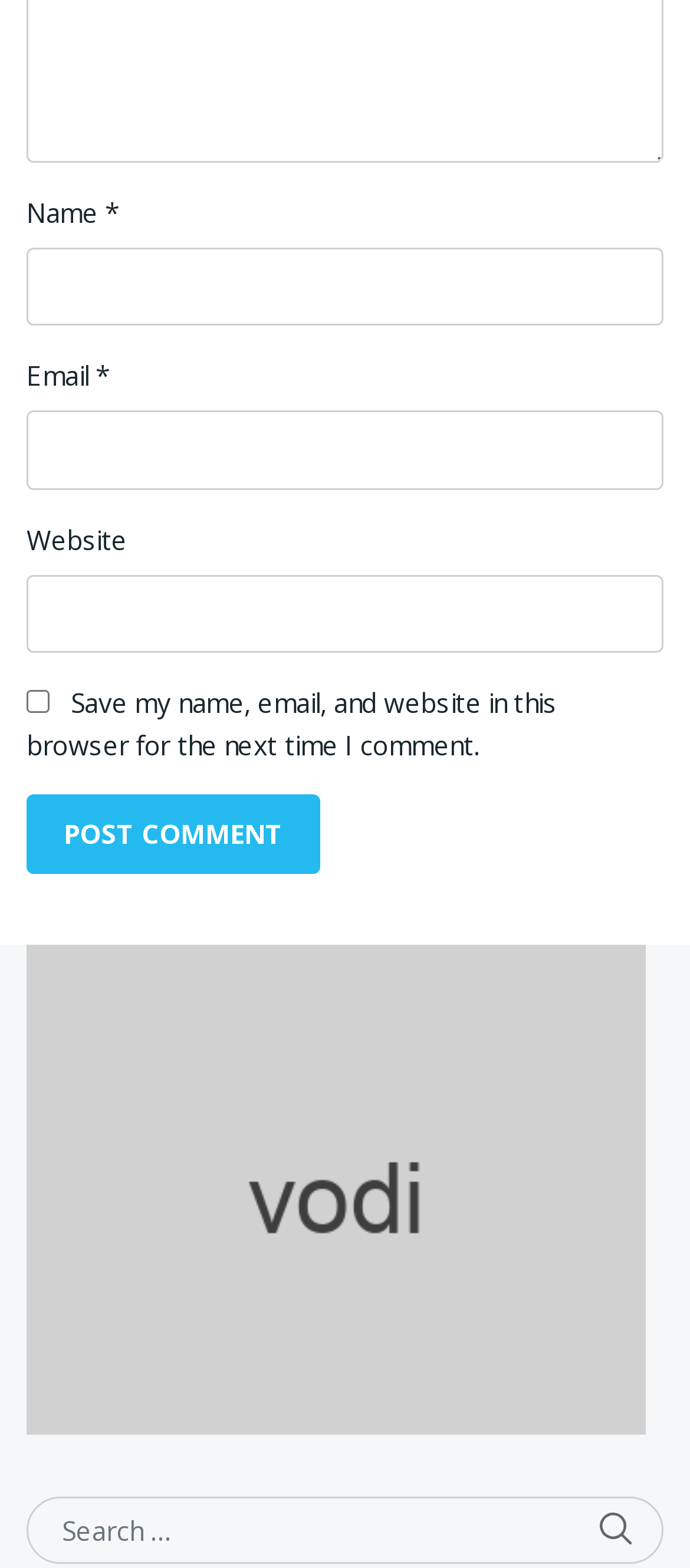Locate the bounding box coordinates for the element described below: "parent_node: Name * name="author"". The coordinates must be four float values between 0 and 1, formatted as [left, top, right, bottom].

[0.038, 0.157, 0.962, 0.208]